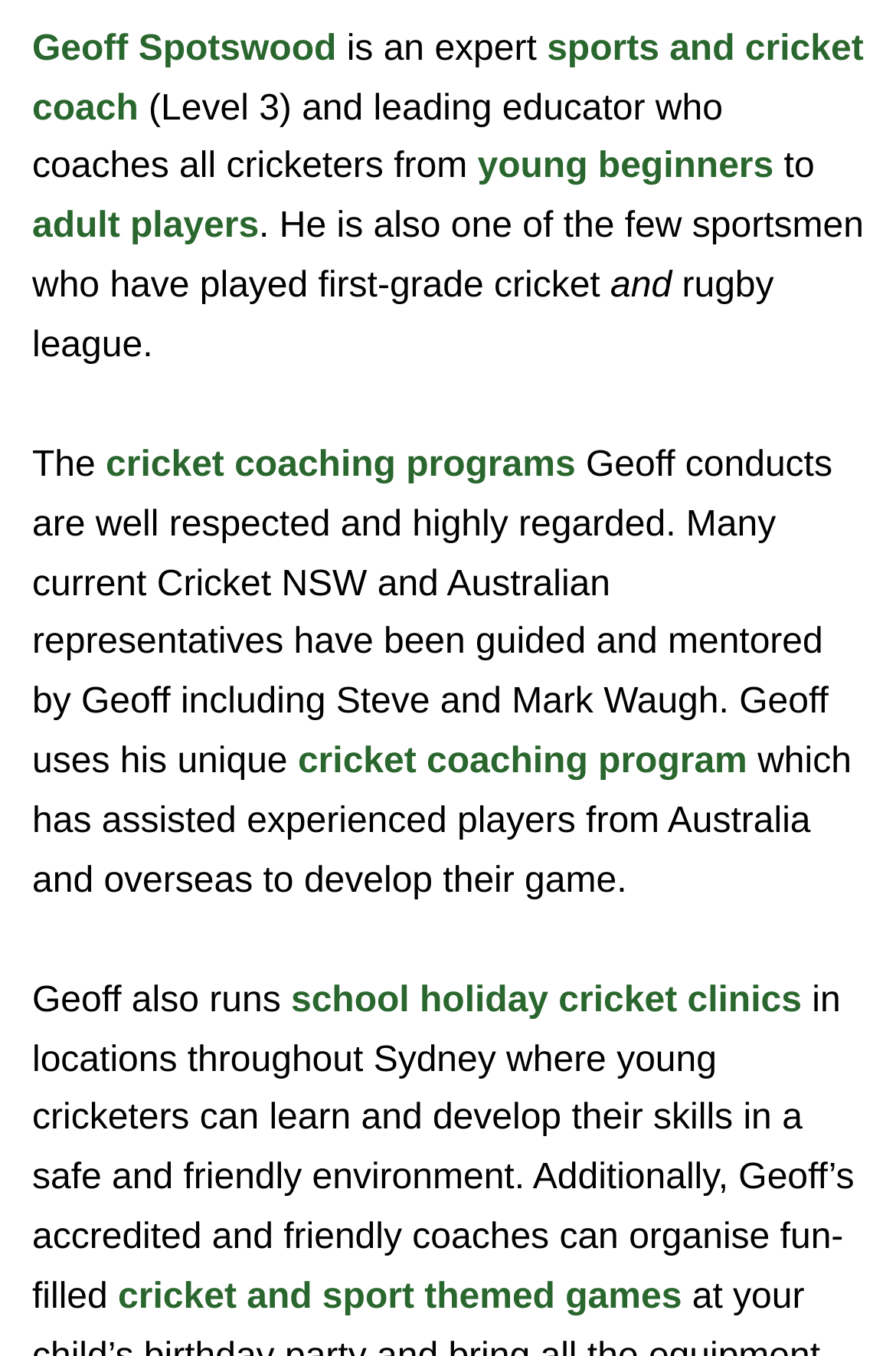Provide the bounding box coordinates of the section that needs to be clicked to accomplish the following instruction: "Discover school holiday cricket clinics."

[0.325, 0.723, 0.895, 0.752]